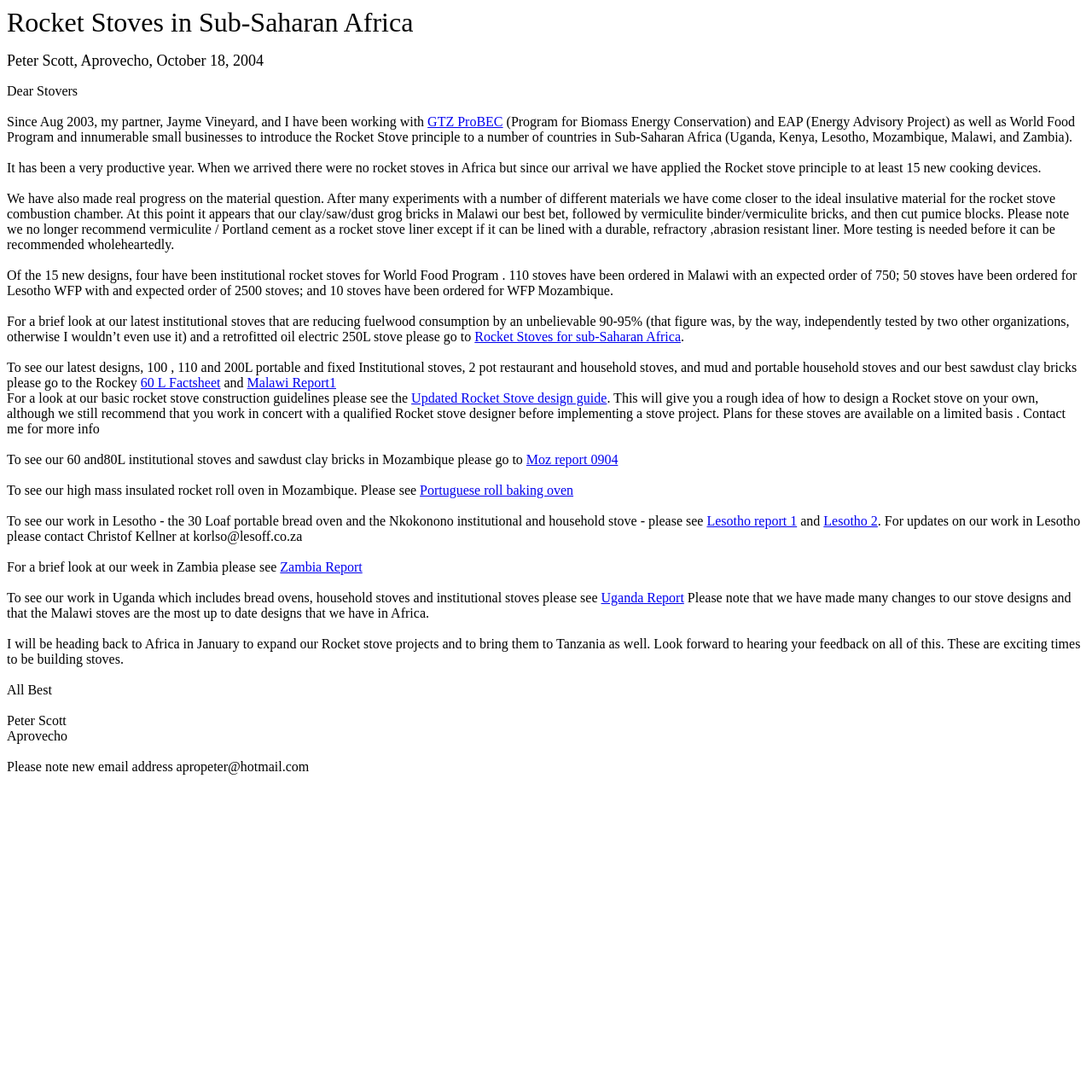Using the information in the image, give a detailed answer to the following question: What is the expected order of stoves in Malawi?

According to the text, 110 stoves have been ordered in Malawi with an expected order of 750. This information is mentioned in the section where the author talks about the progress made in introducing the Rocket Stove principle in different countries.